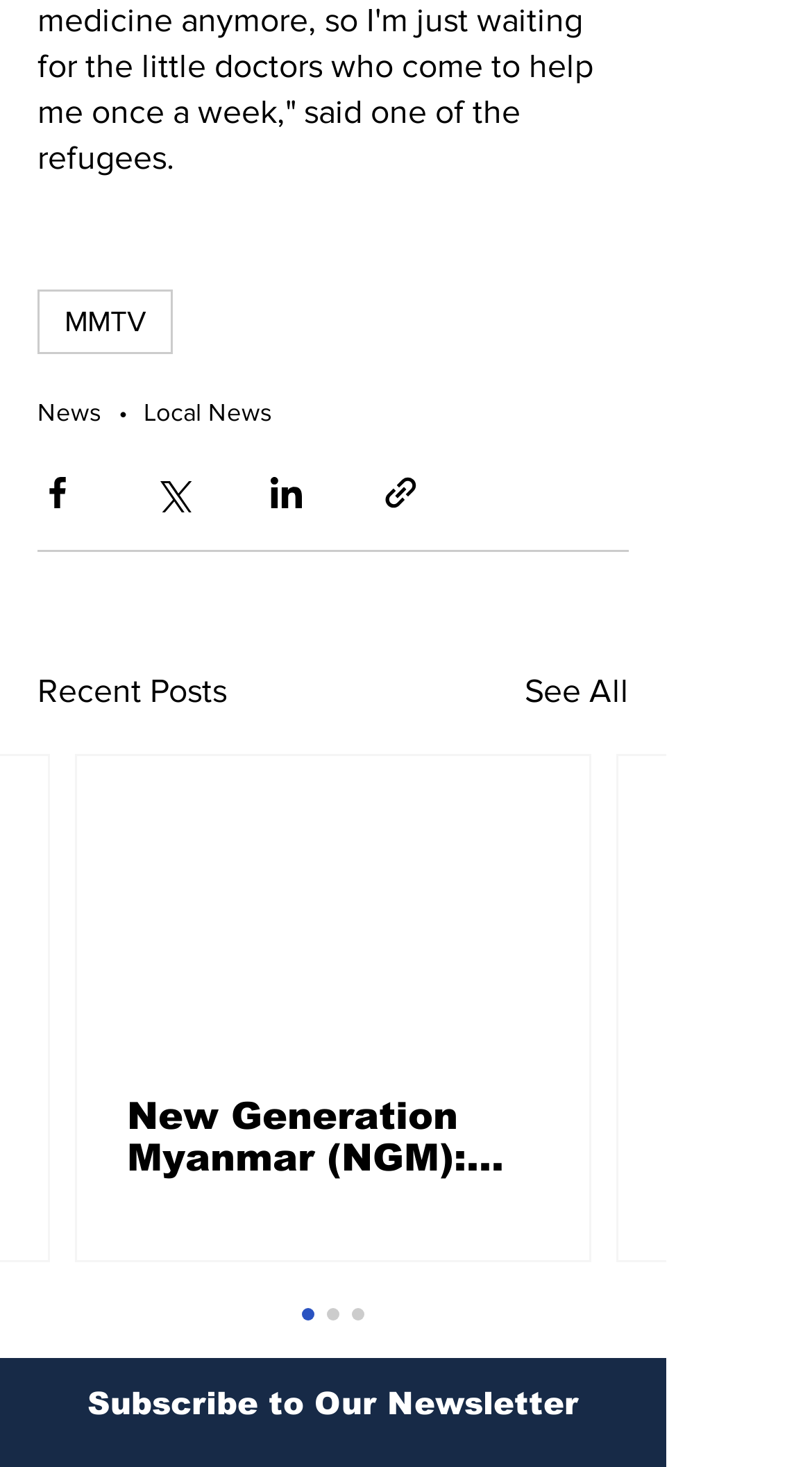What is the purpose of the section at the bottom of the webpage?
Utilize the information in the image to give a detailed answer to the question.

The purpose of the section at the bottom of the webpage is to allow users to 'Subscribe to Our Newsletter', which is indicated by the heading element located at the bottom of the webpage, with bounding box coordinates [0.051, 0.944, 0.769, 0.968].